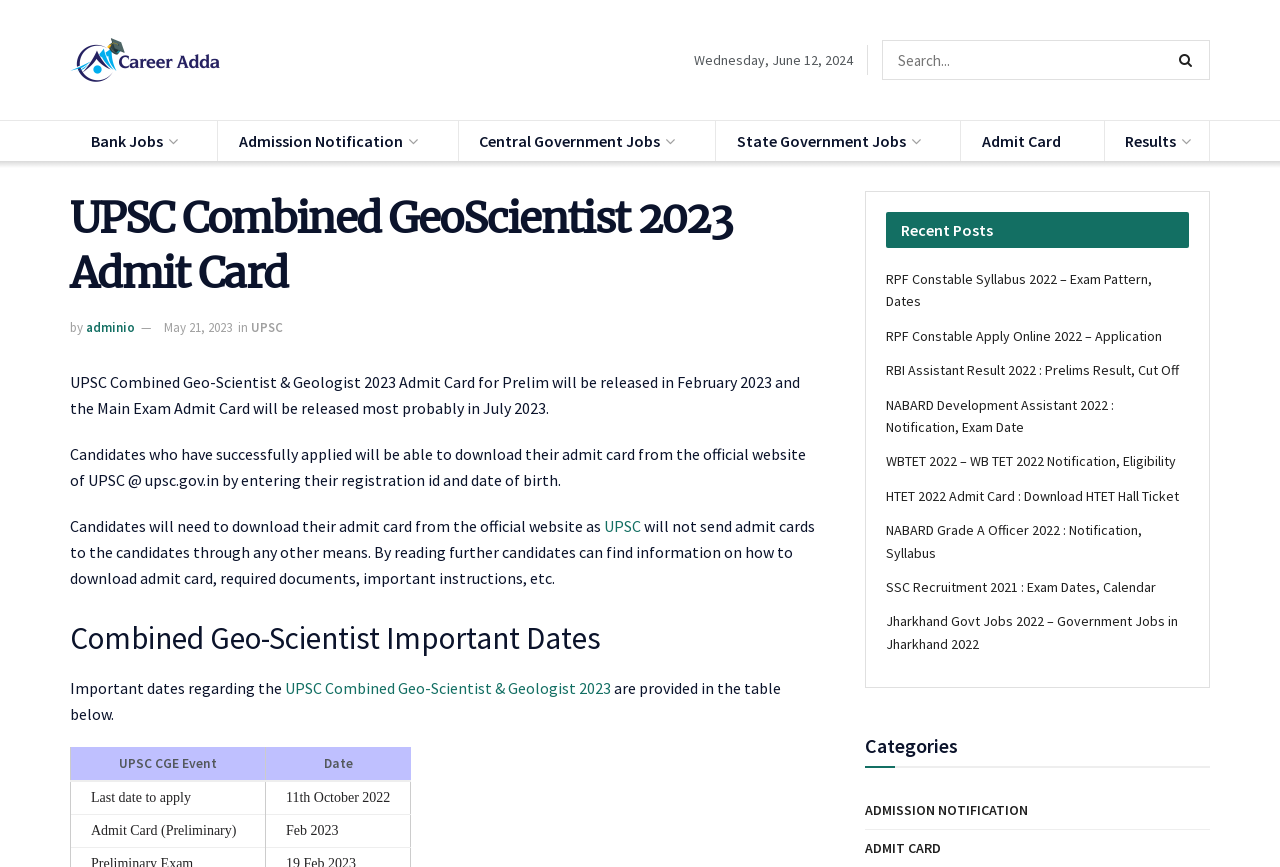Please identify the bounding box coordinates of the element's region that I should click in order to complete the following instruction: "Search for a keyword". The bounding box coordinates consist of four float numbers between 0 and 1, i.e., [left, top, right, bottom].

[0.689, 0.046, 0.945, 0.092]